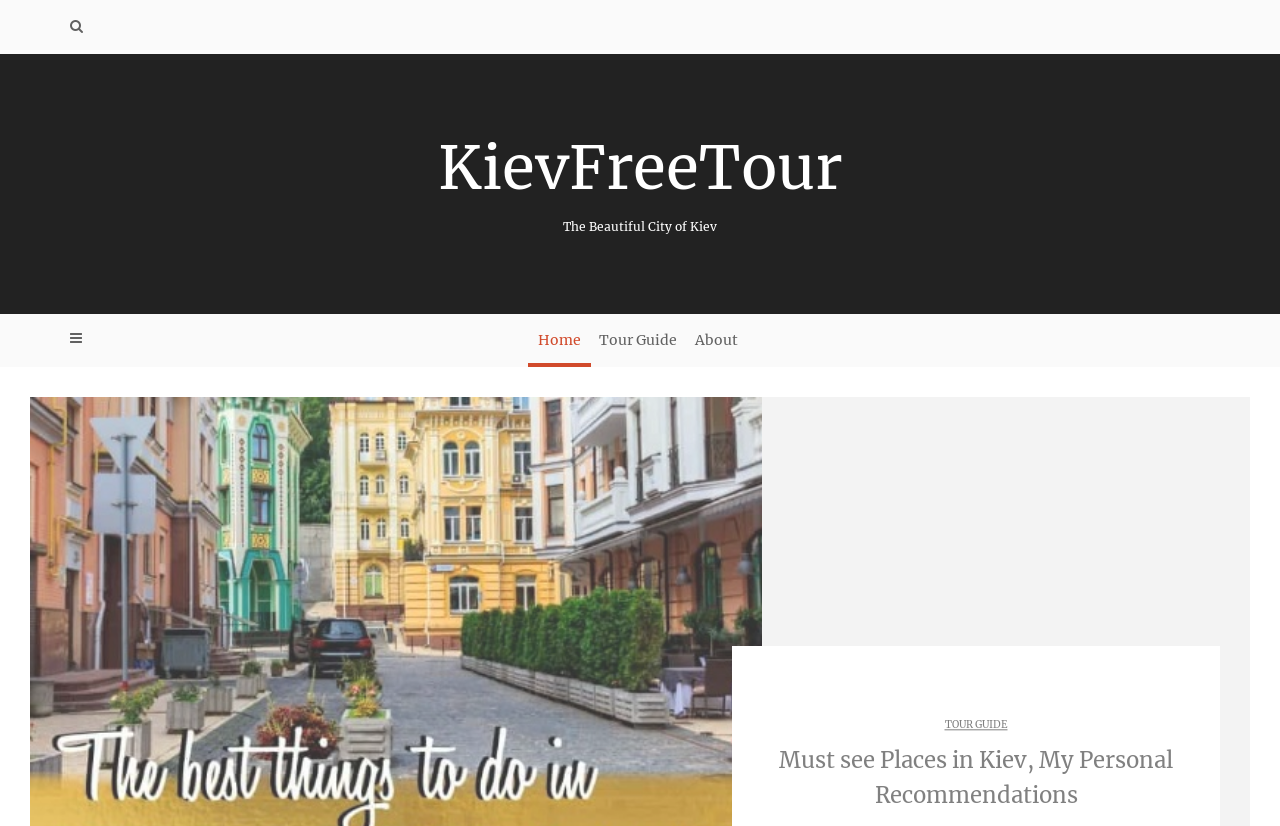Describe every aspect of the webpage comprehensively.

The webpage is about KievFreeTour, a tour guide service for the city of Kiev. At the top left of the page, there is a small link with no text, followed by a larger link with the title "KievFreeTour The Beautiful City of Kiev". 

To the right of these links, there is a small icon represented by a Unicode character, and then a series of links for navigation, including "Home", "Tour Guide", and "About". These links are positioned horizontally, with "Home" on the left and "About" on the right.

Further down the page, there is a prominent link with the title "TOUR GUIDE" in all capital letters. Below this link, there is a heading that reads "Must see Places in Kiev, My Personal Recommendations", which is a clickable link that likely leads to a page with personalized recommendations for visiting Kiev.